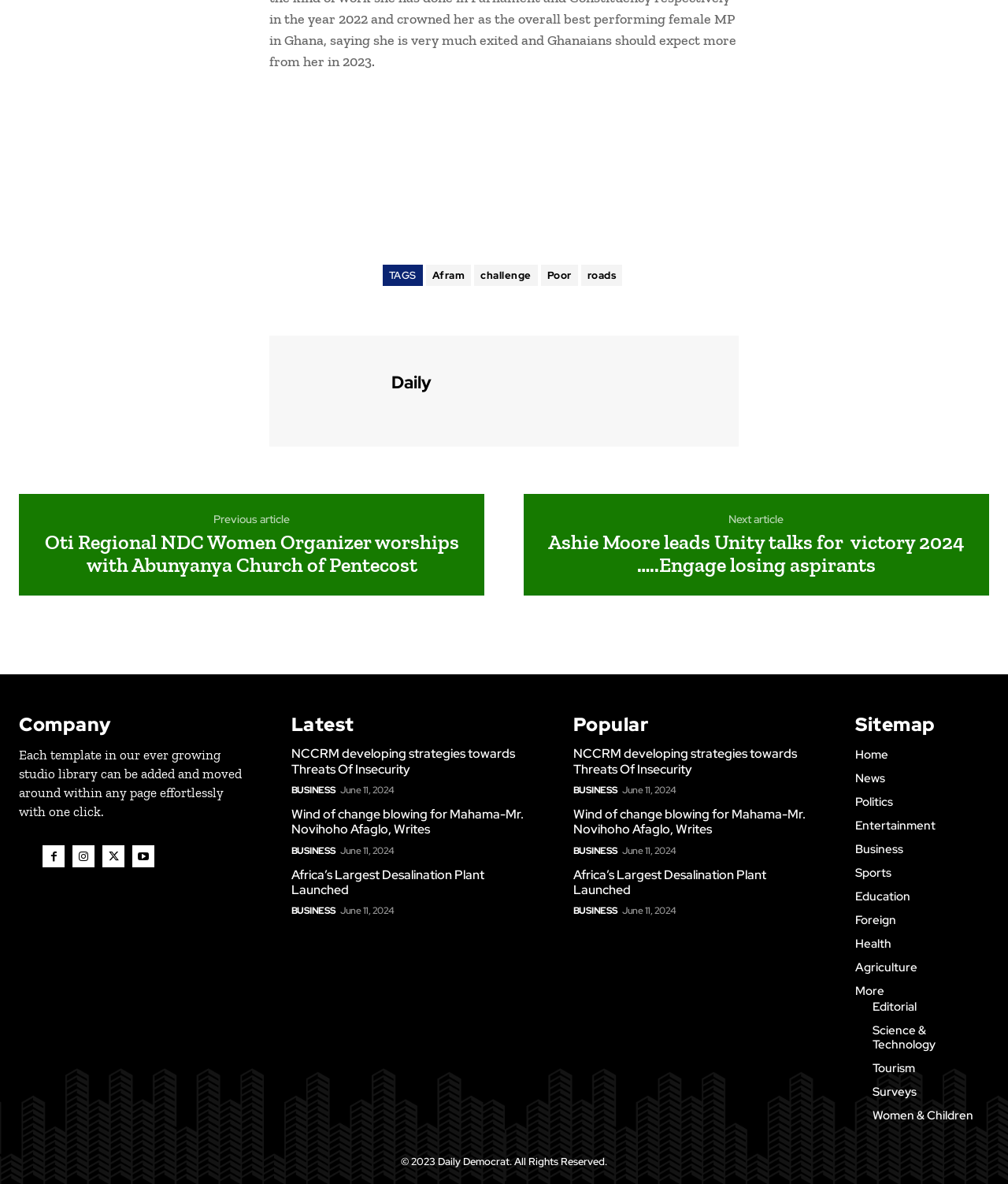What is the date of the news articles?
Refer to the image and provide a one-word or short phrase answer.

June 11, 2024